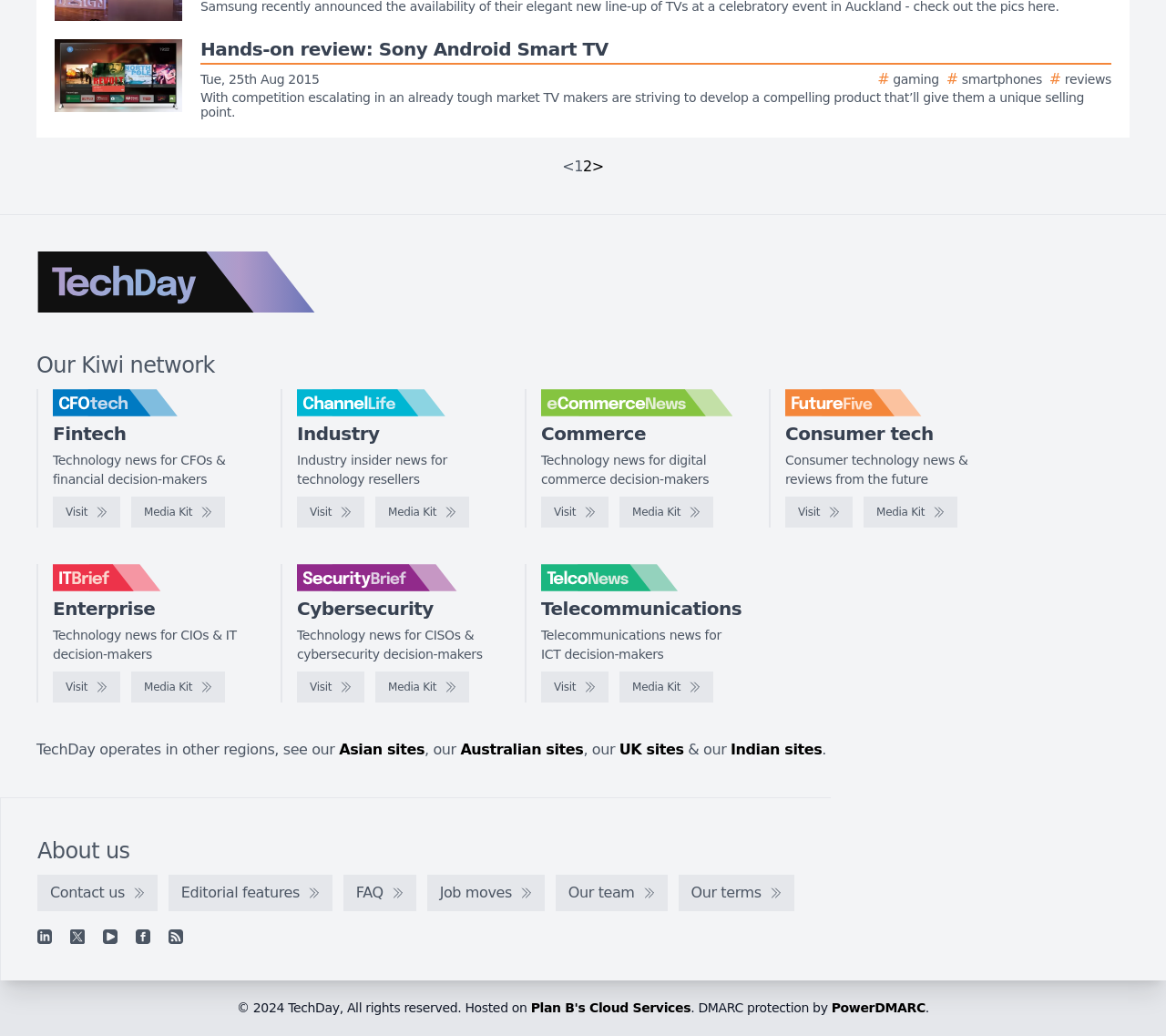Identify the bounding box coordinates of the part that should be clicked to carry out this instruction: "View the Media Kit of ChannelLife".

[0.322, 0.479, 0.402, 0.509]